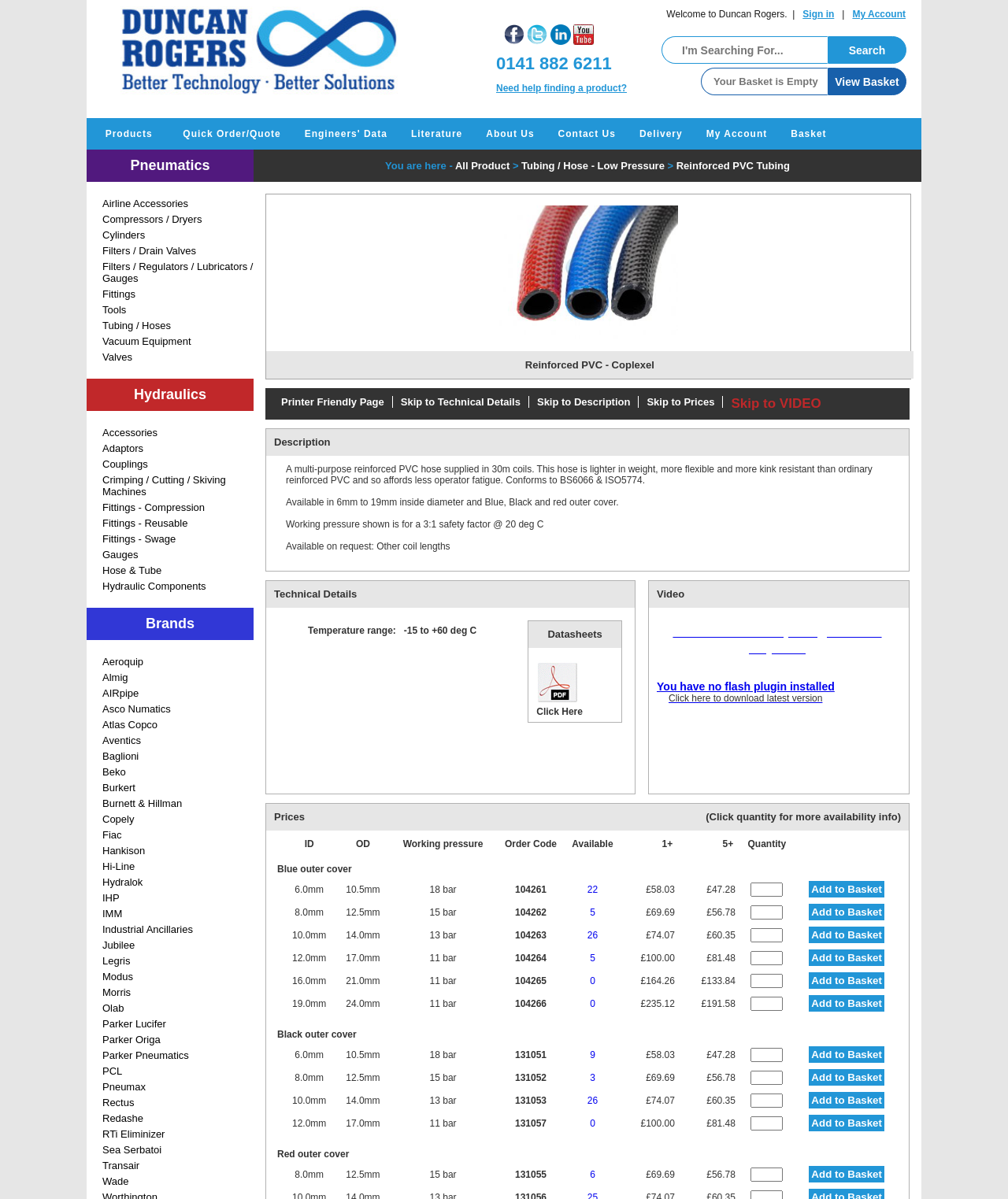Bounding box coordinates should be provided in the format (top-left x, top-left y, bottom-right x, bottom-right y) with all values between 0 and 1. Identify the bounding box for this UI element: AIRpipe

[0.102, 0.573, 0.138, 0.583]